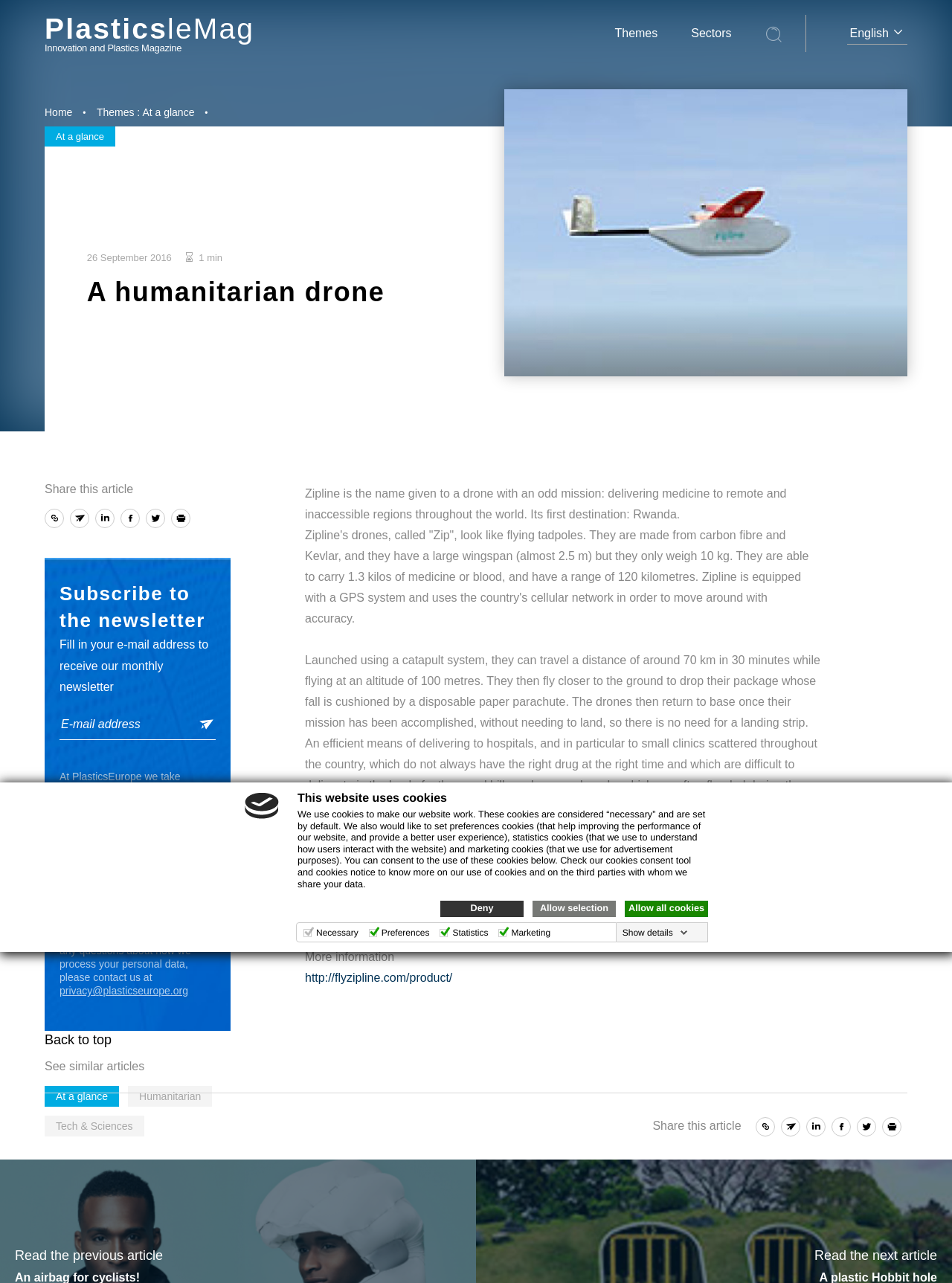Specify the bounding box coordinates of the area to click in order to follow the given instruction: "Click the 'Sectors' link."

[0.722, 0.021, 0.768, 0.031]